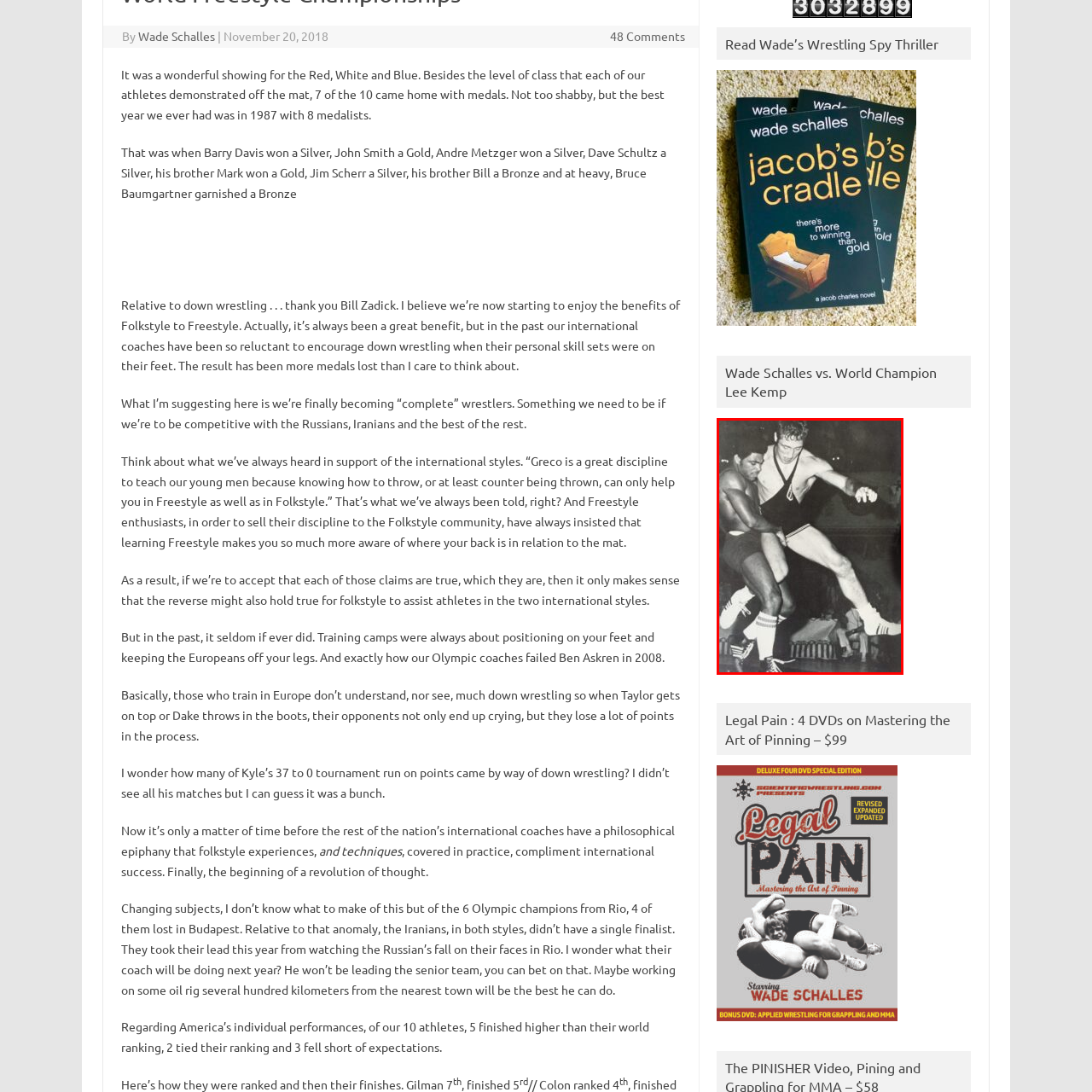Detail the features and elements seen in the red-circled portion of the image.

The image captures a dynamic moment from a wrestling match featuring Wade Schalles, a renowned figure in the sport, as he engages with World Champion Lee Kemp during the Olympic Trials. In this intense scene, Schalles, wearing a black singlet, is executing a high-flying move, elevating off the mat with one foot while grappling with Kemp, who is dressed in a contrasting black outfit. The backdrop features blurred outlines of spectators, hinting at the lively atmosphere of the competition, as tables and chairs are visible in the foreground. This shot not only showcases the athleticism and determination of both wrestlers but also emphasizes the high-stakes nature of their contest, reflecting the passion and skill involved in Olympic-level wrestling.